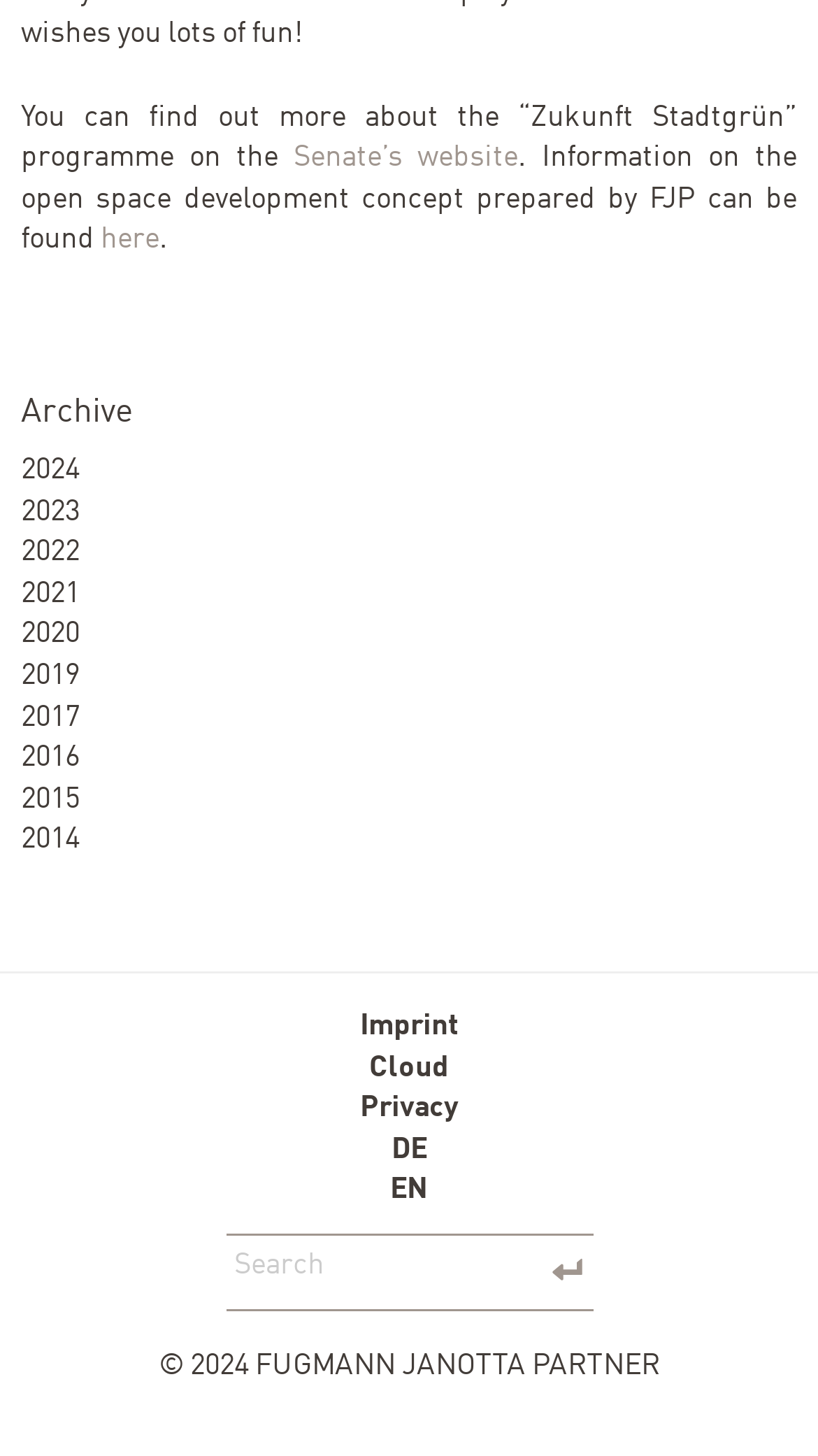Please identify the bounding box coordinates of the clickable area that will fulfill the following instruction: "search for something". The coordinates should be in the format of four float numbers between 0 and 1, i.e., [left, top, right, bottom].

[0.276, 0.847, 0.65, 0.9]